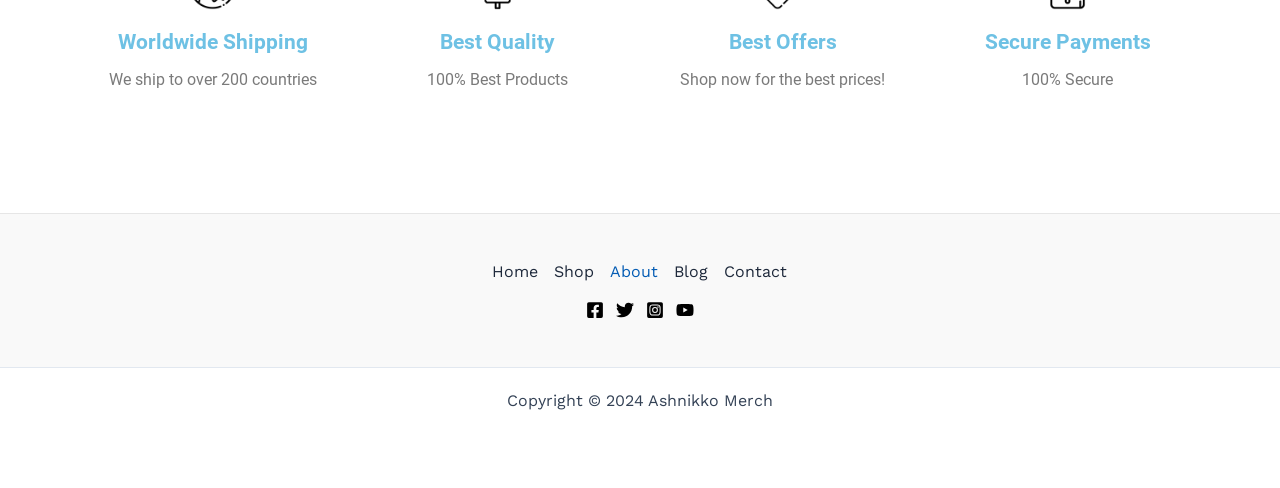What is the quality of the products sold on the website?
Please utilize the information in the image to give a detailed response to the question.

The answer can be found in the second section of the webpage, where it says '100% Best Products'.